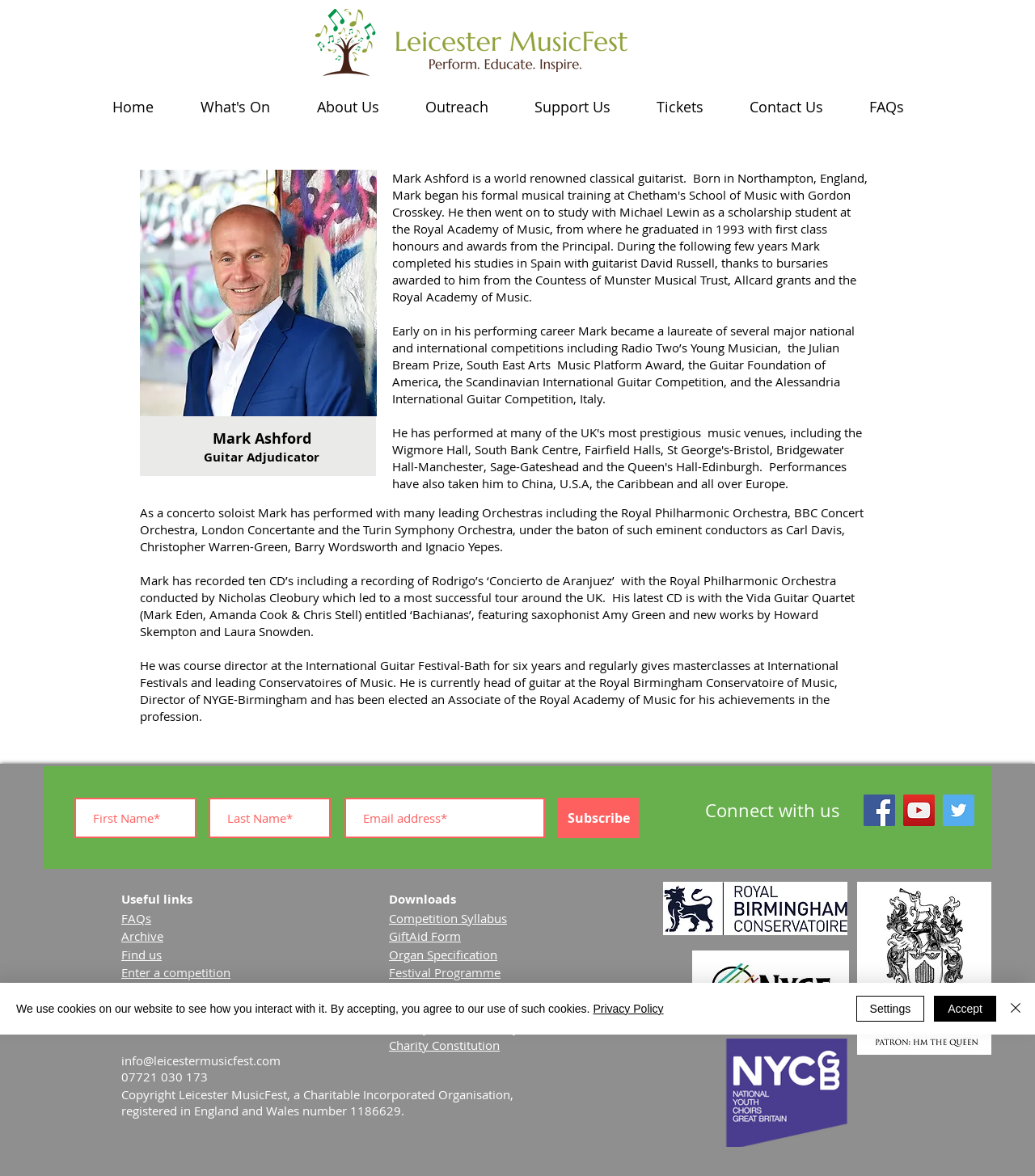Provide the bounding box coordinates of the section that needs to be clicked to accomplish the following instruction: "View FAQs."

[0.117, 0.774, 0.146, 0.787]